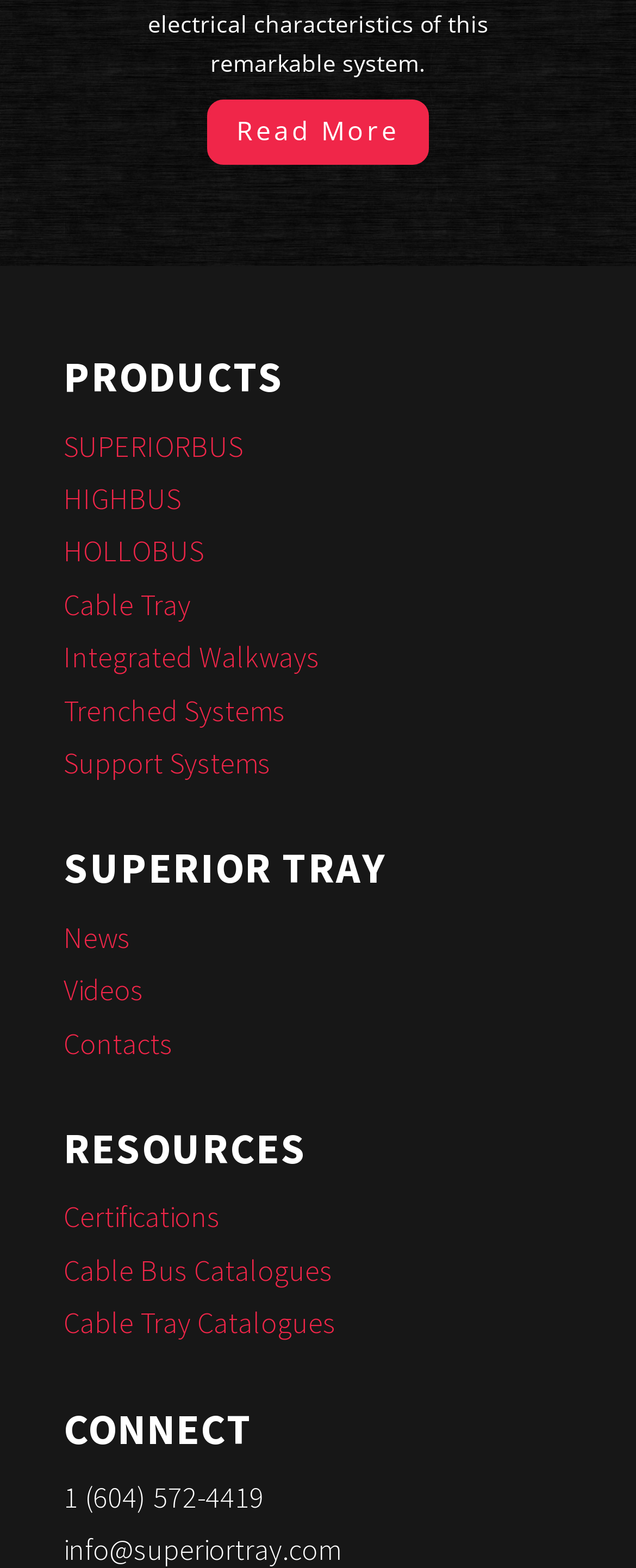Could you highlight the region that needs to be clicked to execute the instruction: "Check Contacts"?

[0.1, 0.653, 0.272, 0.677]